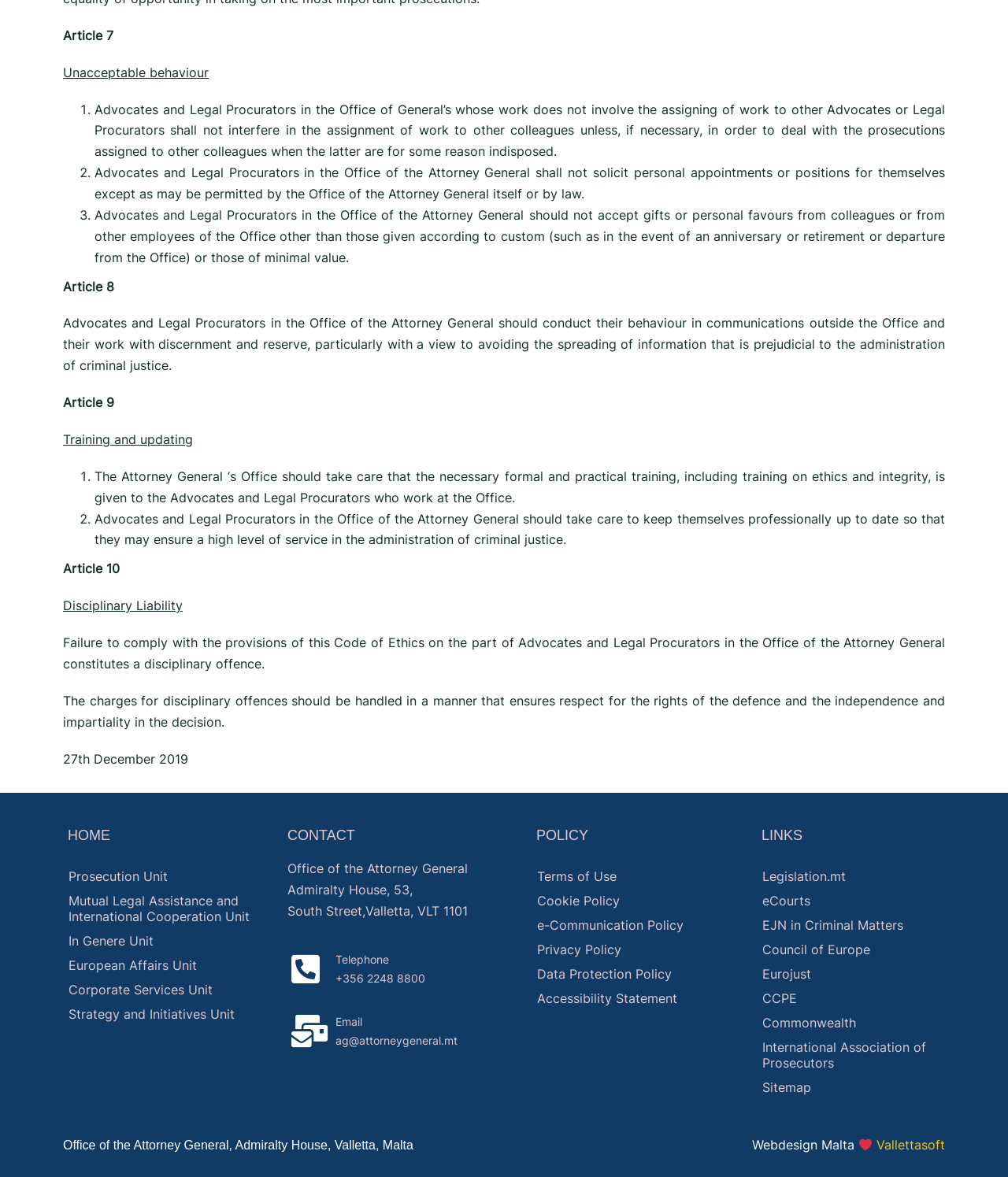Determine the bounding box coordinates of the clickable area required to perform the following instruction: "View 'Terms of Use'". The coordinates should be represented as four float numbers between 0 and 1: [left, top, right, bottom].

[0.527, 0.729, 0.735, 0.76]